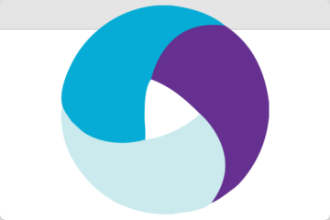What platforms does Appium support?
Respond to the question with a single word or phrase according to the image.

iOS and Android